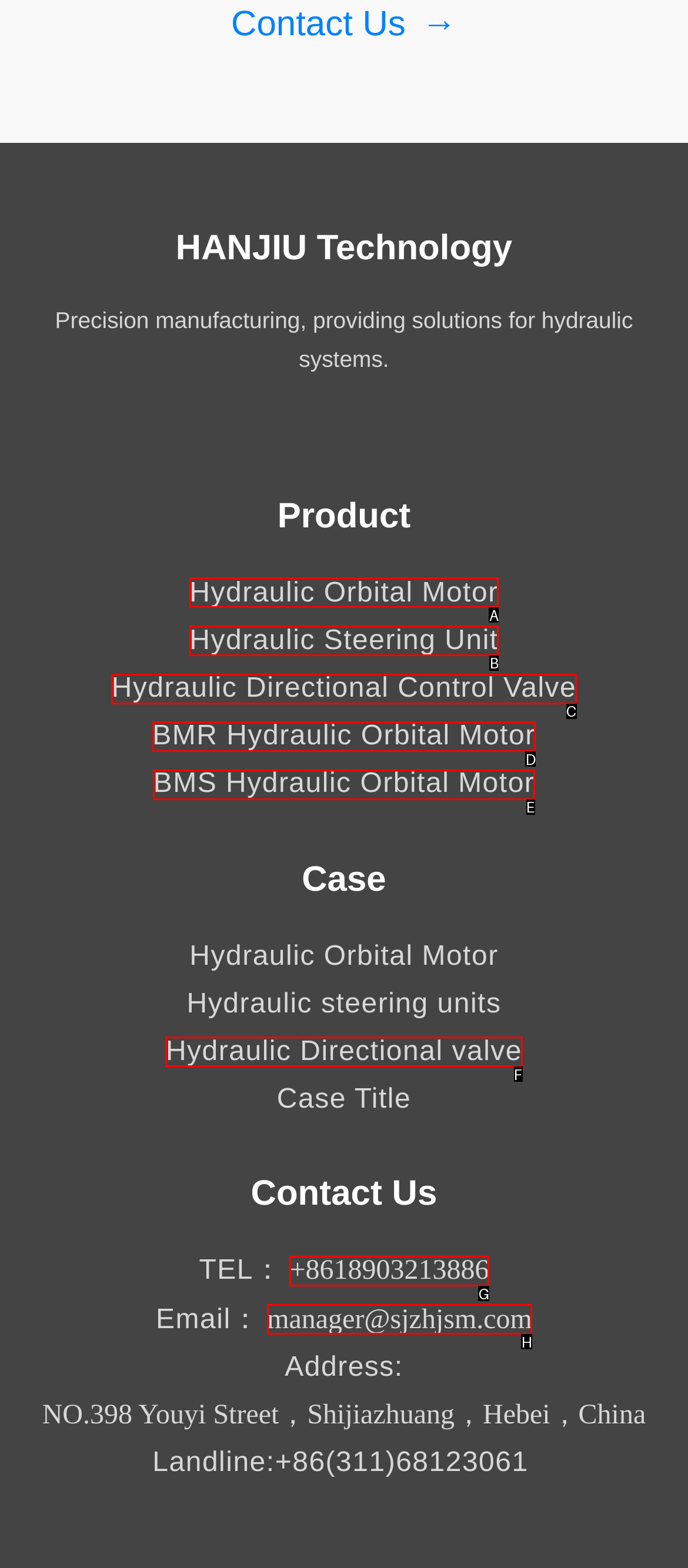Based on the description: manager@sjzhjsm.com, select the HTML element that fits best. Provide the letter of the matching option.

H